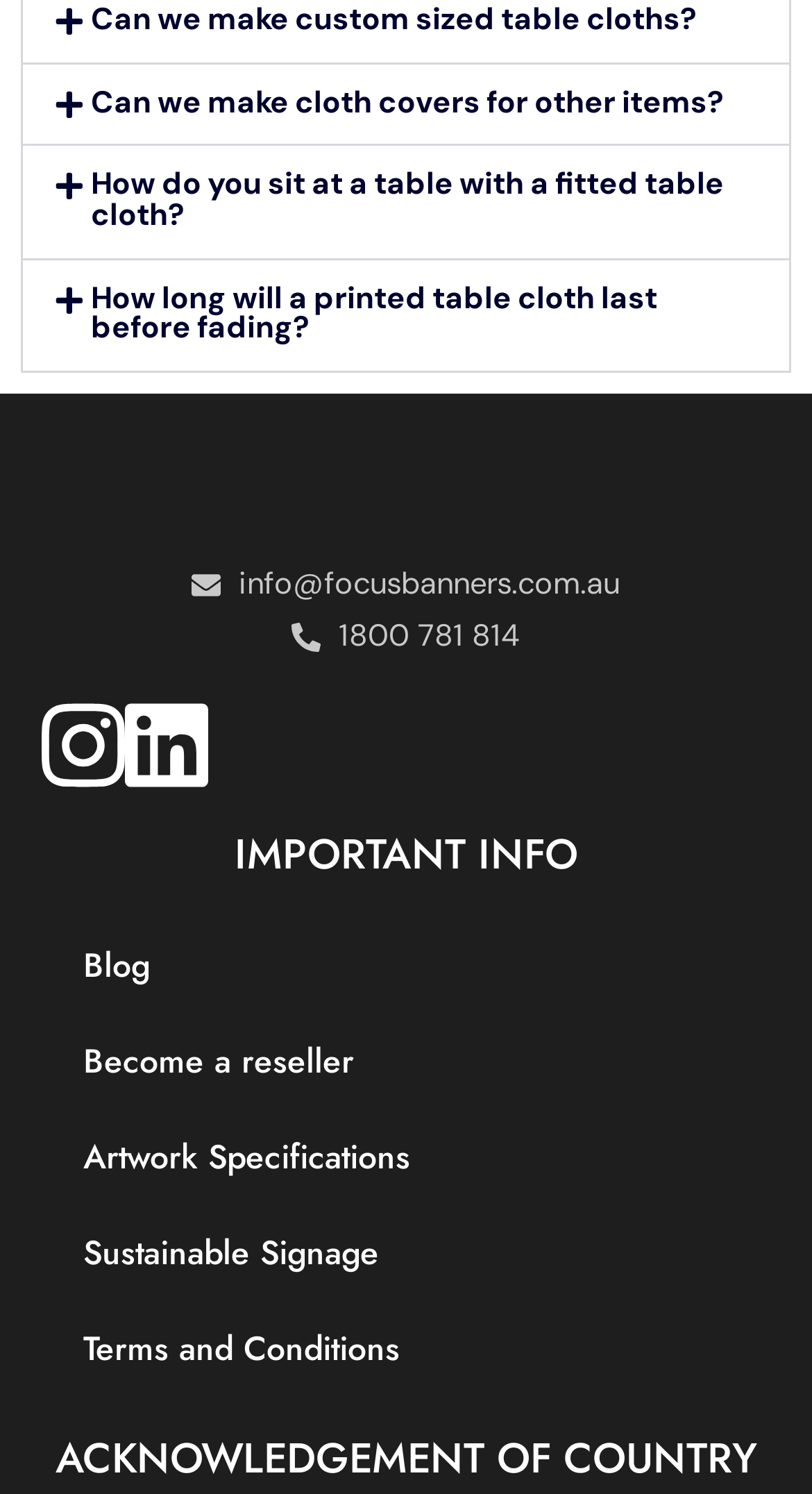Determine the bounding box coordinates of the area to click in order to meet this instruction: "Click on 'Linkedin'".

[0.154, 0.472, 0.256, 0.527]